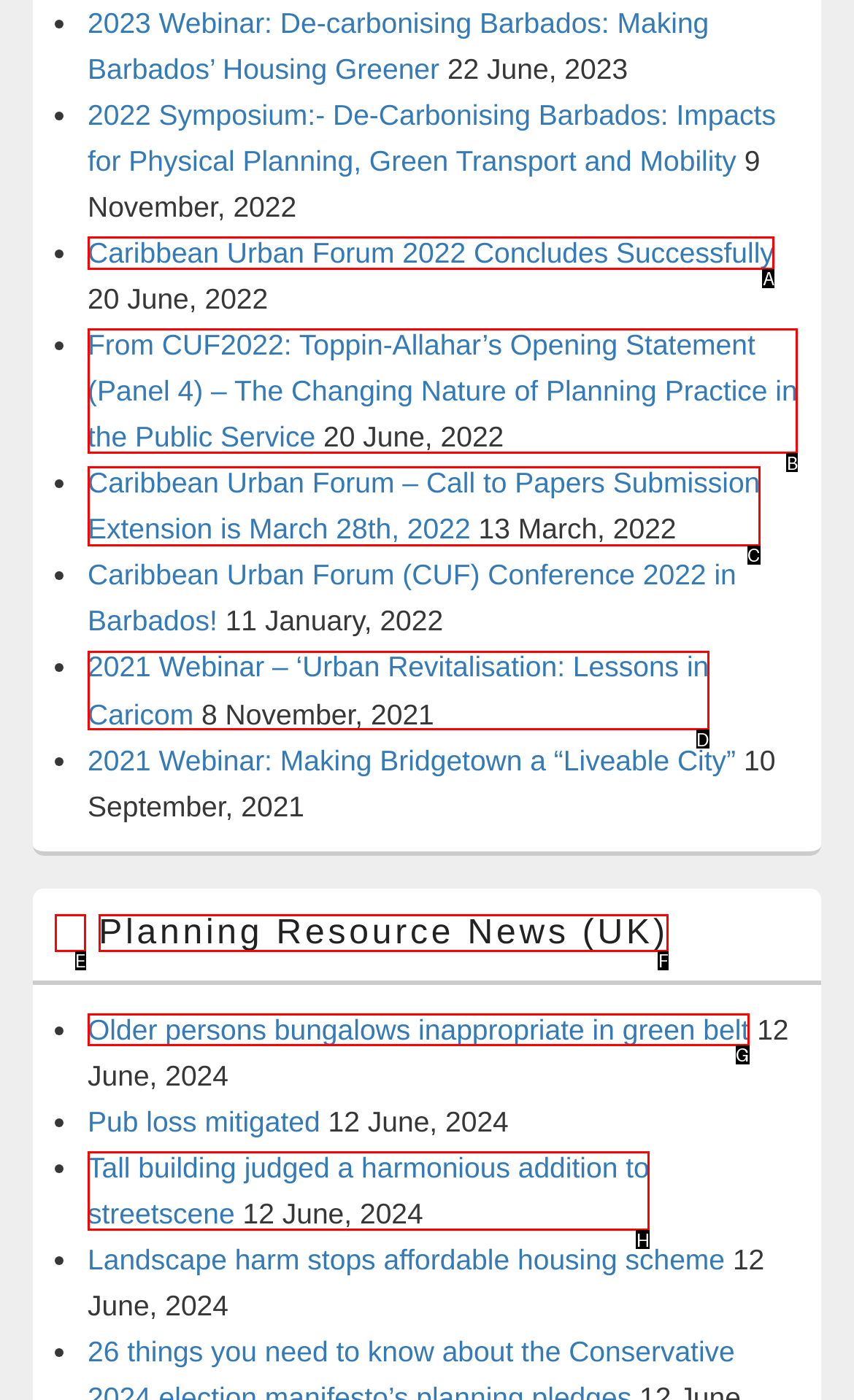Which lettered option should be clicked to achieve the task: Click on the link to Older persons bungalows inappropriate in green belt? Choose from the given choices.

G